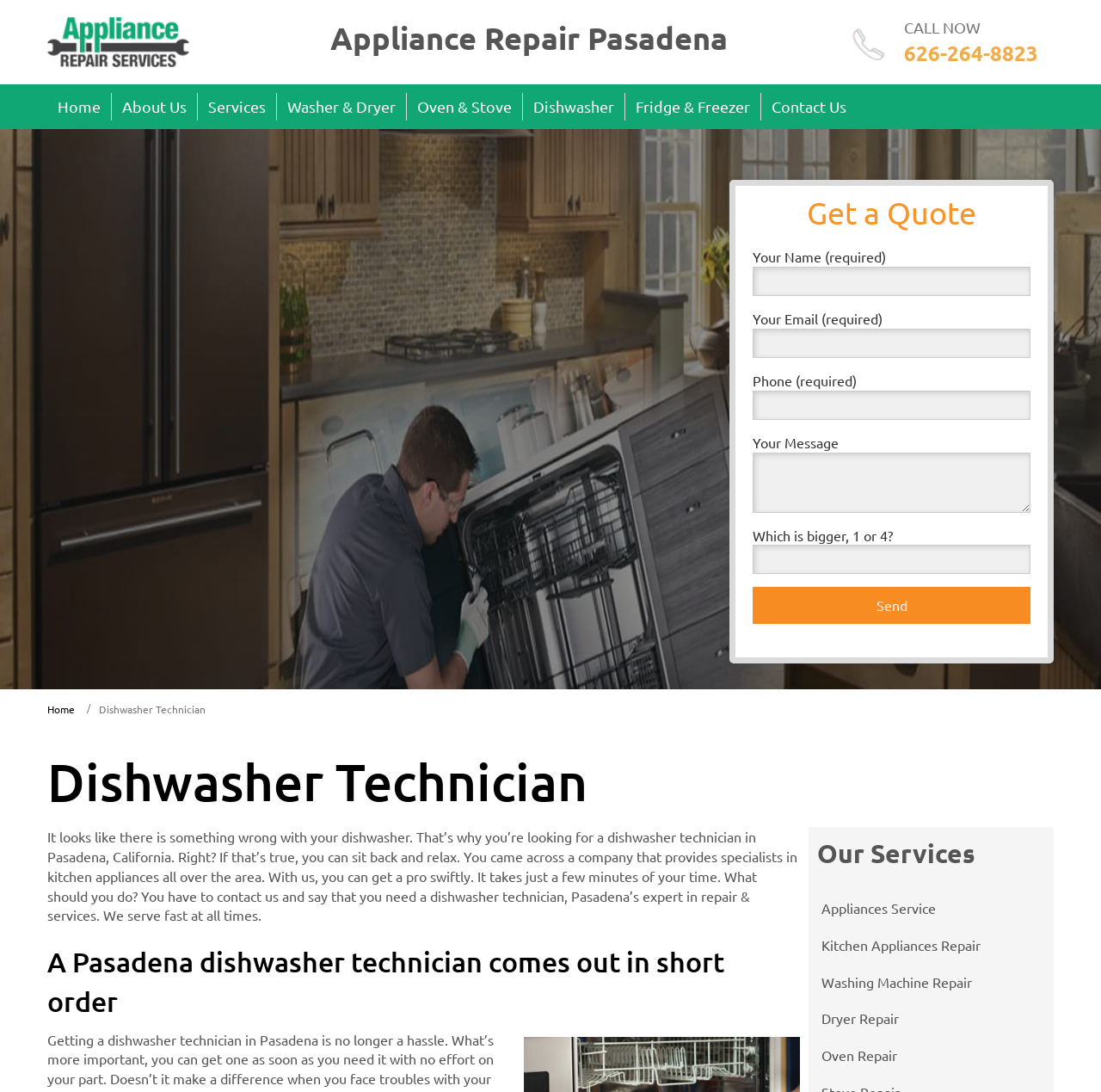Can you pinpoint the bounding box coordinates for the clickable element required for this instruction: "Click the 'CALL NOW' button"? The coordinates should be four float numbers between 0 and 1, i.e., [left, top, right, bottom].

[0.821, 0.017, 0.89, 0.033]